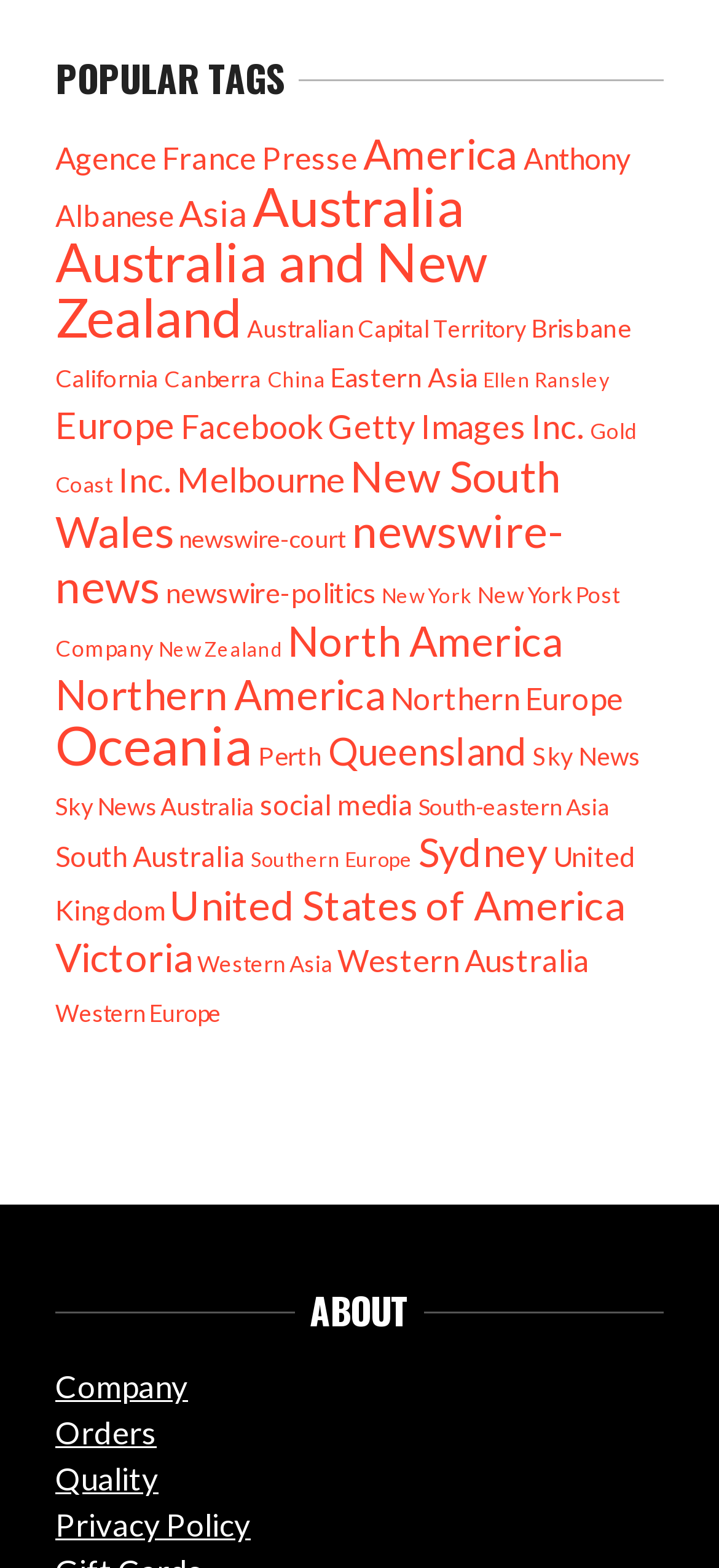What is the category with the most items?
Please utilize the information in the image to give a detailed response to the question.

The category with the most items is 'Oceania' with 17,584 items, which is the highest number of items among all the categories listed.